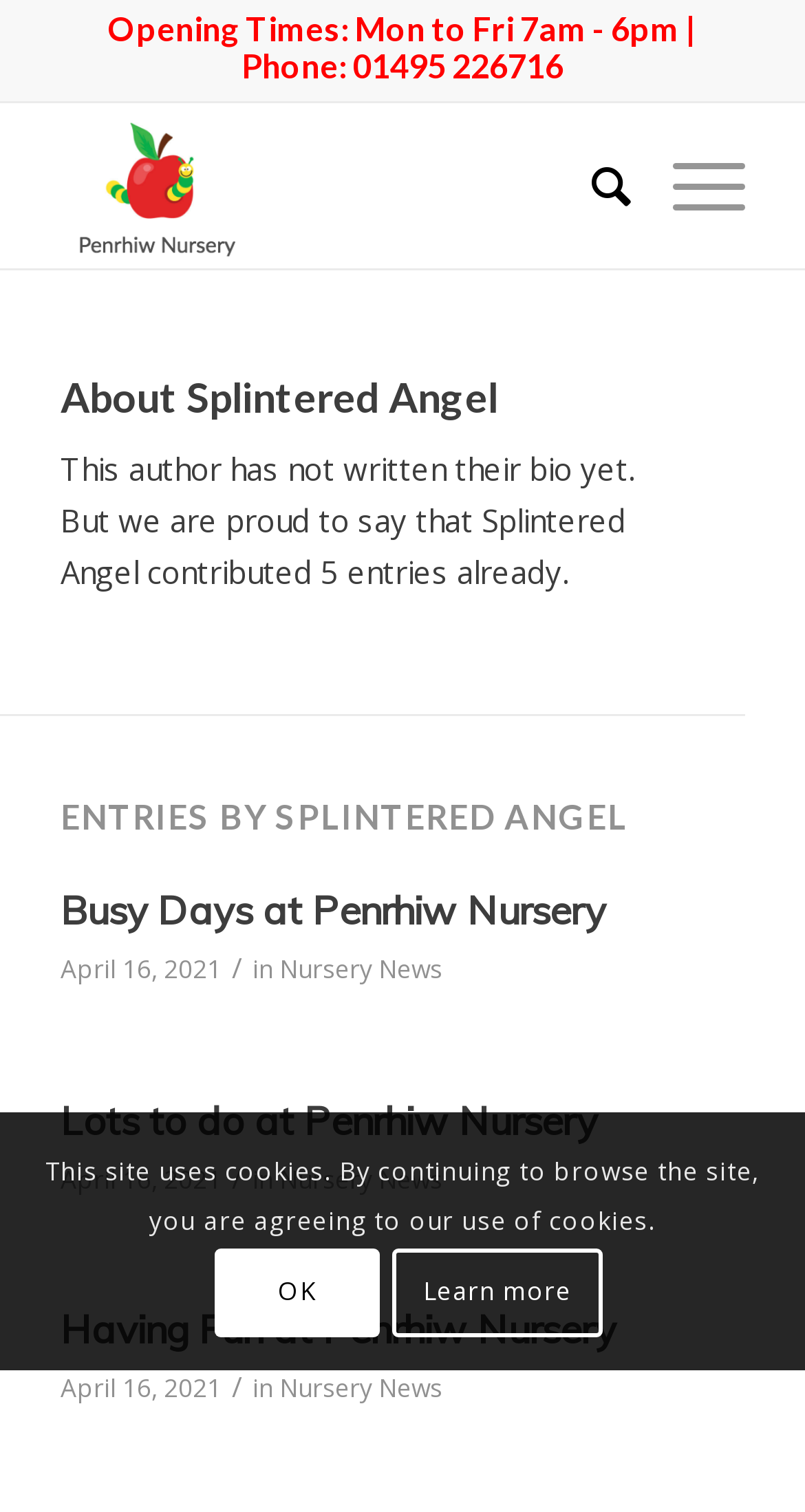Point out the bounding box coordinates of the section to click in order to follow this instruction: "View the menu".

[0.784, 0.068, 0.925, 0.177]